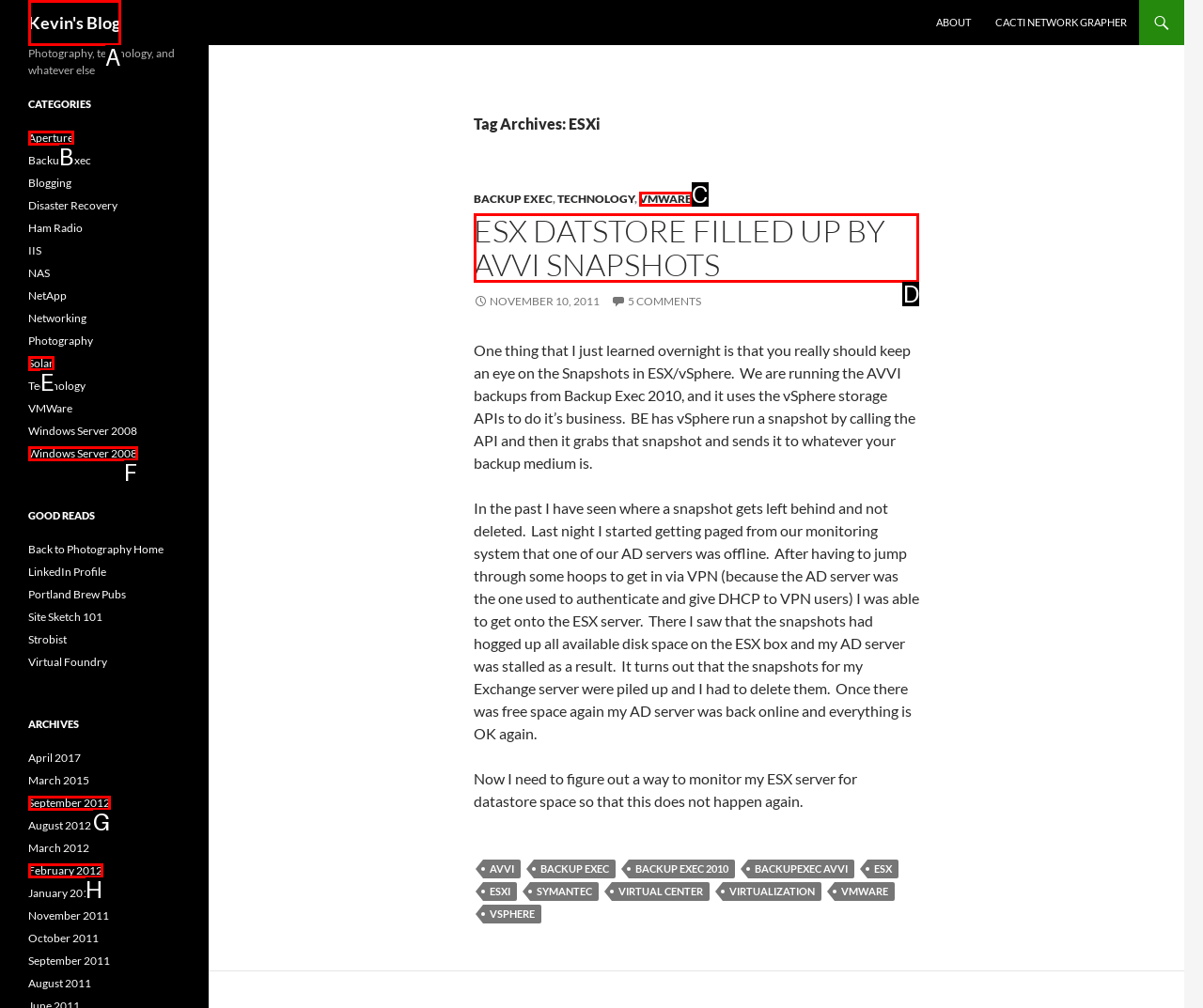For the instruction: Contact ENF Solar, determine the appropriate UI element to click from the given options. Respond with the letter corresponding to the correct choice.

None